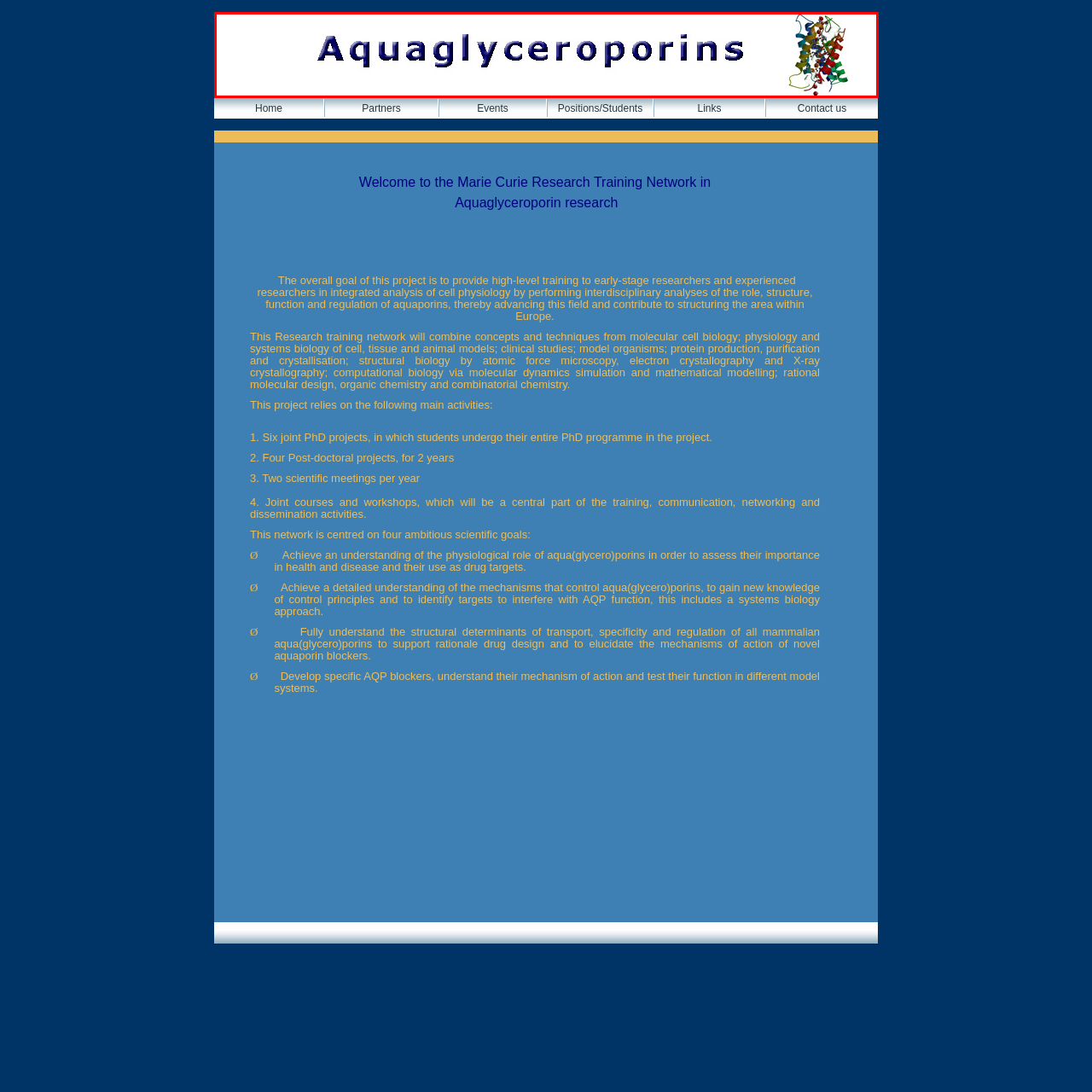What areas of research will the network's work contribute to?
Inspect the image area outlined by the red bounding box and deliver a detailed response to the question, based on the elements you observe.

The integration of educational initiatives, such as joint PhD and post-doctoral projects, will contribute to various areas including health, disease understanding, and rational drug design, which are all crucial aspects of molecular and cell biology.